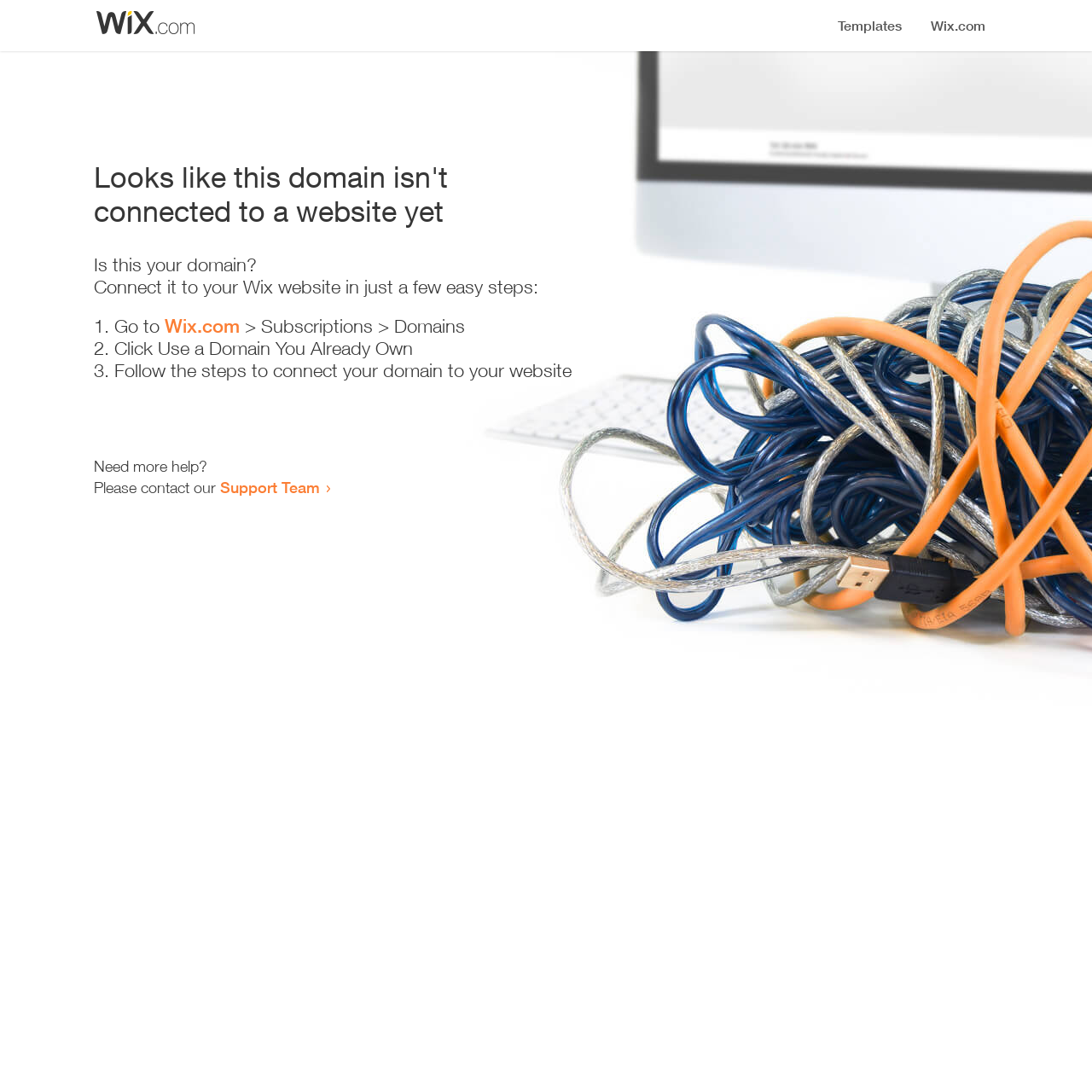Please provide a comprehensive answer to the question based on the screenshot: What is the current state of the domain?

The webpage indicates that the domain is not connected to a website yet, which implies that the current state of the domain is not set up or not configured properly.